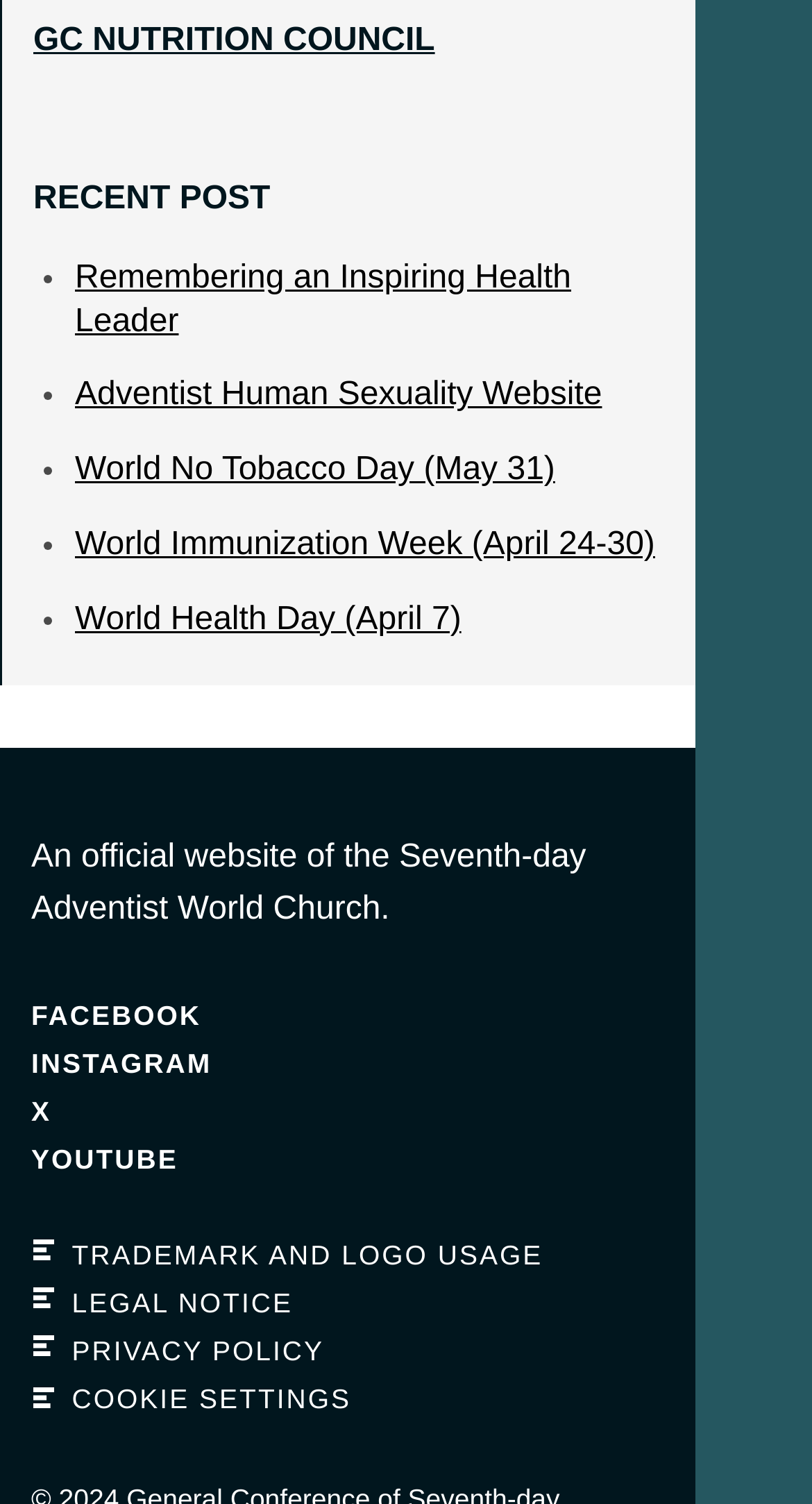What is the description of the website?
Answer the question with a single word or phrase by looking at the picture.

An official website of the Seventh-day Adventist World Church.